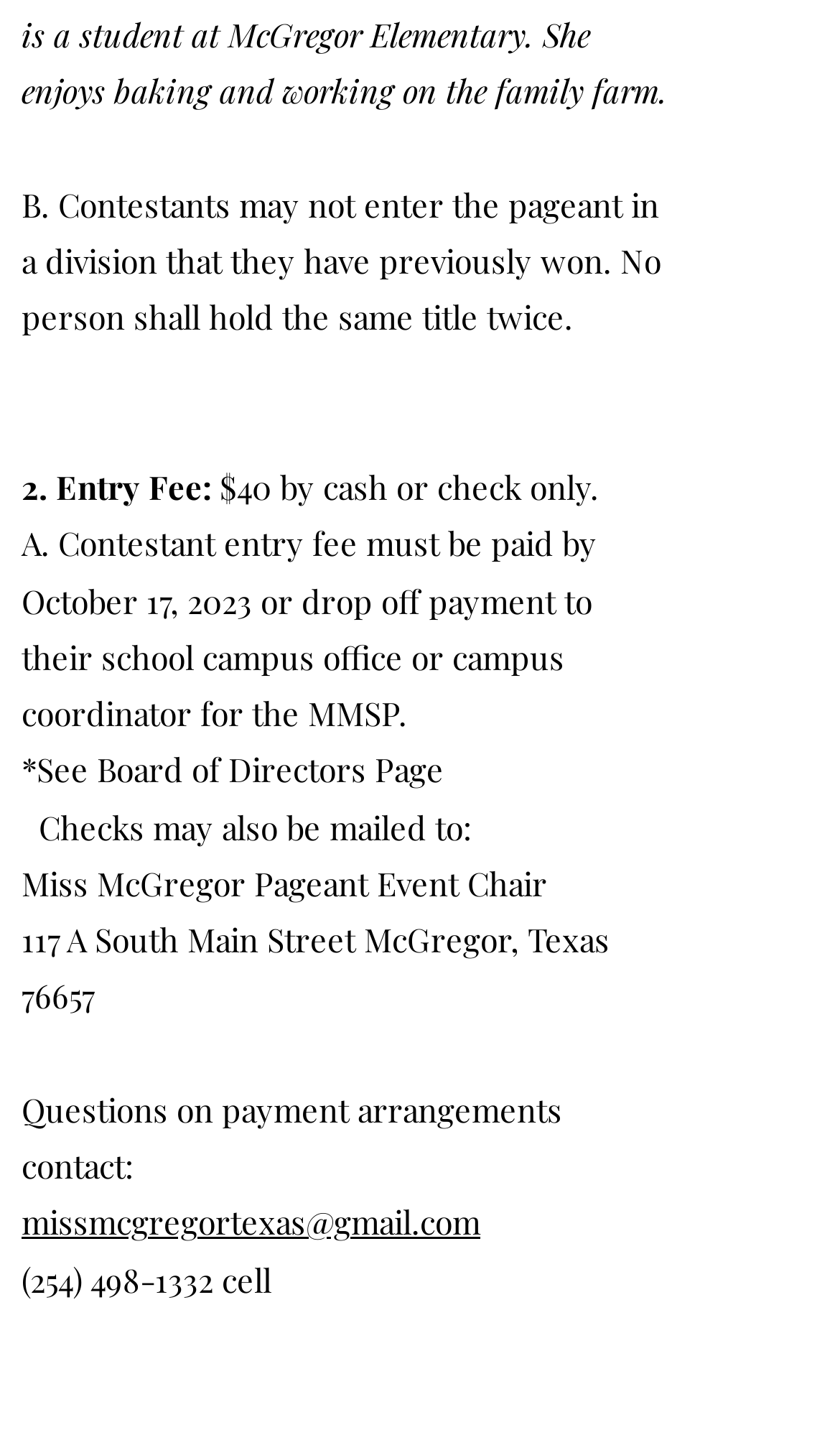Where can the payment be dropped off? Look at the image and give a one-word or short phrase answer.

school campus office or campus coordinator